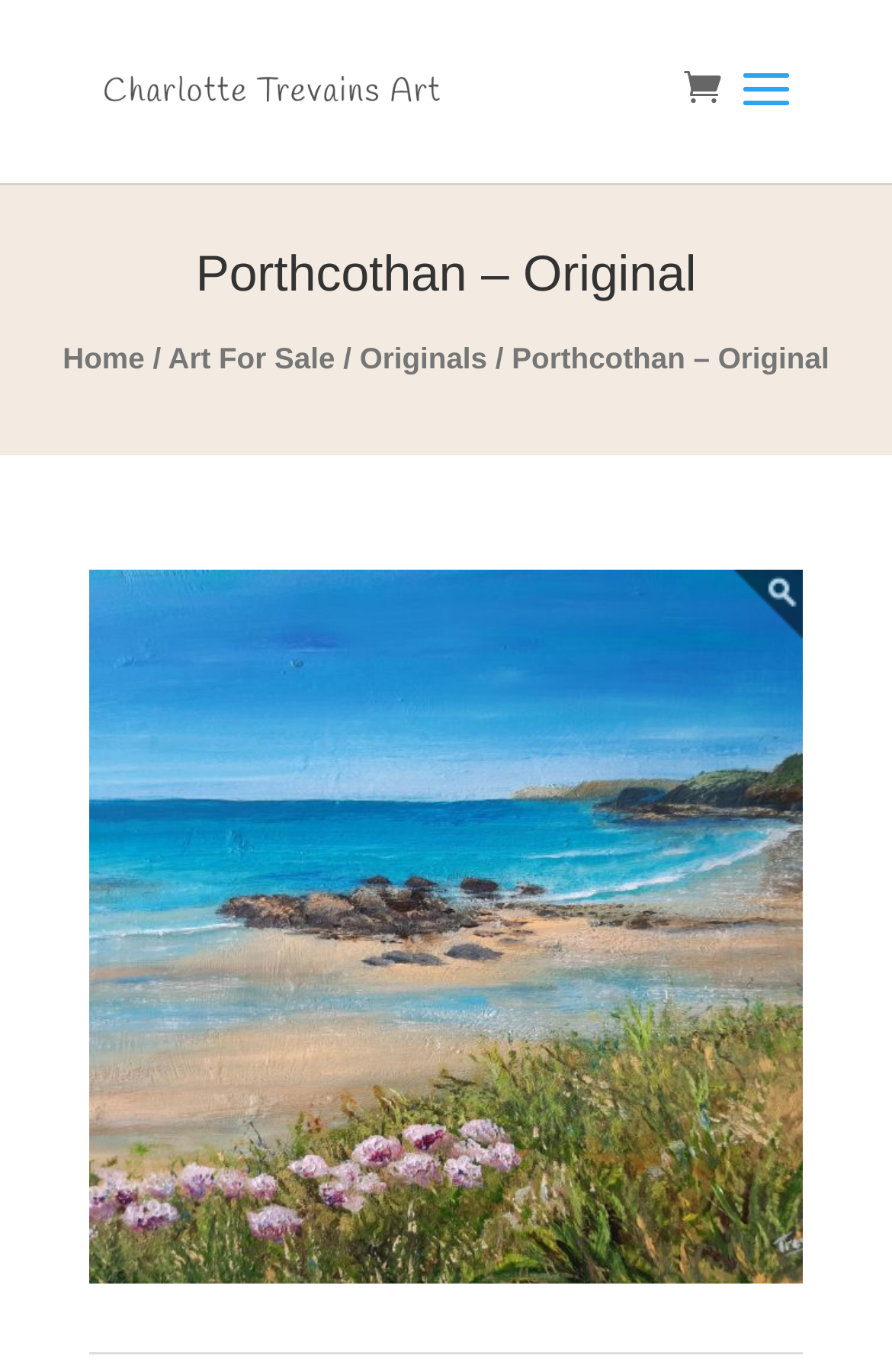Please answer the following question using a single word or phrase: 
What is the purpose of the search bar?

To search the website